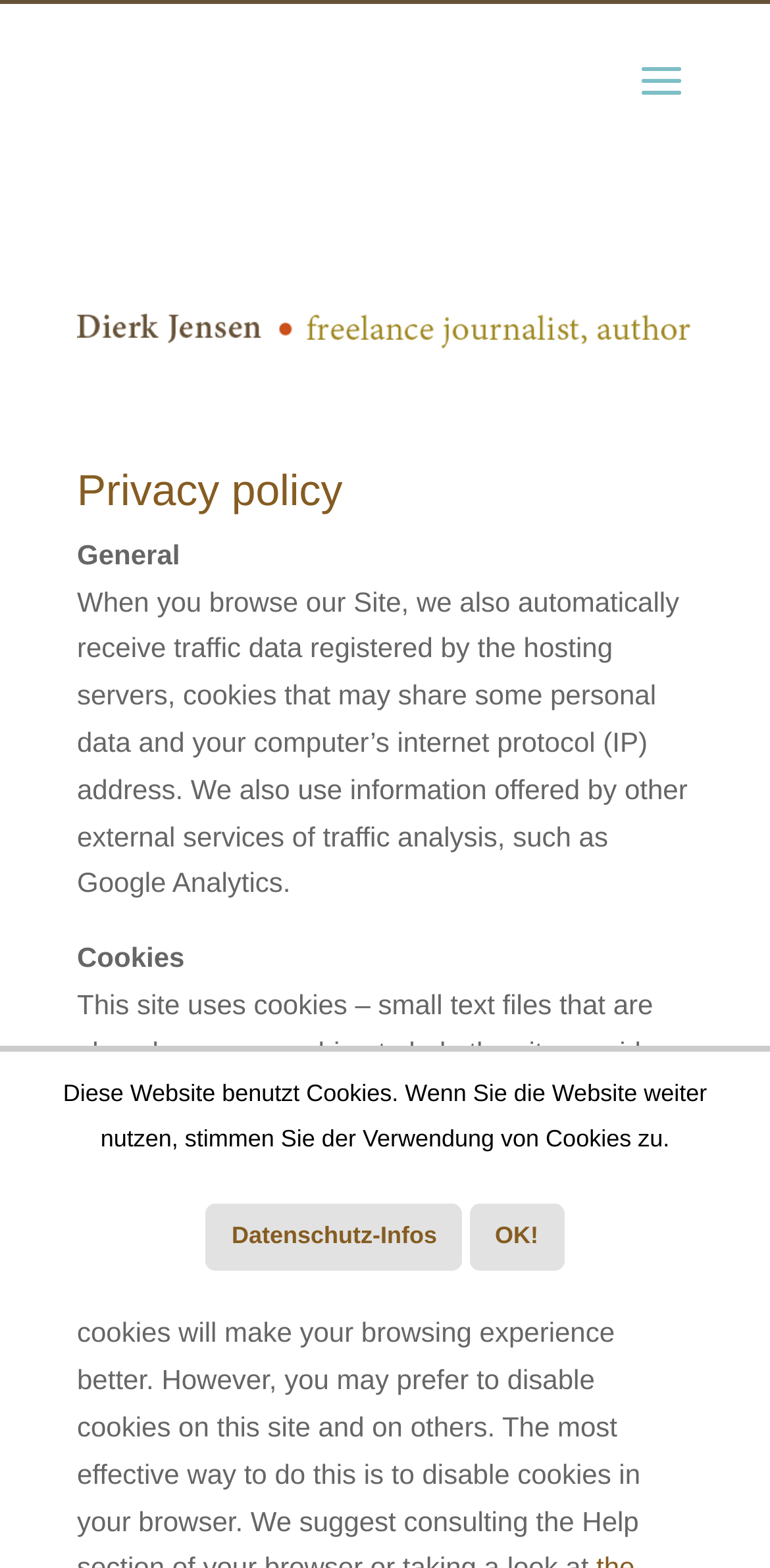What is the purpose of Google Analytics? Examine the screenshot and reply using just one word or a brief phrase.

traffic analysis